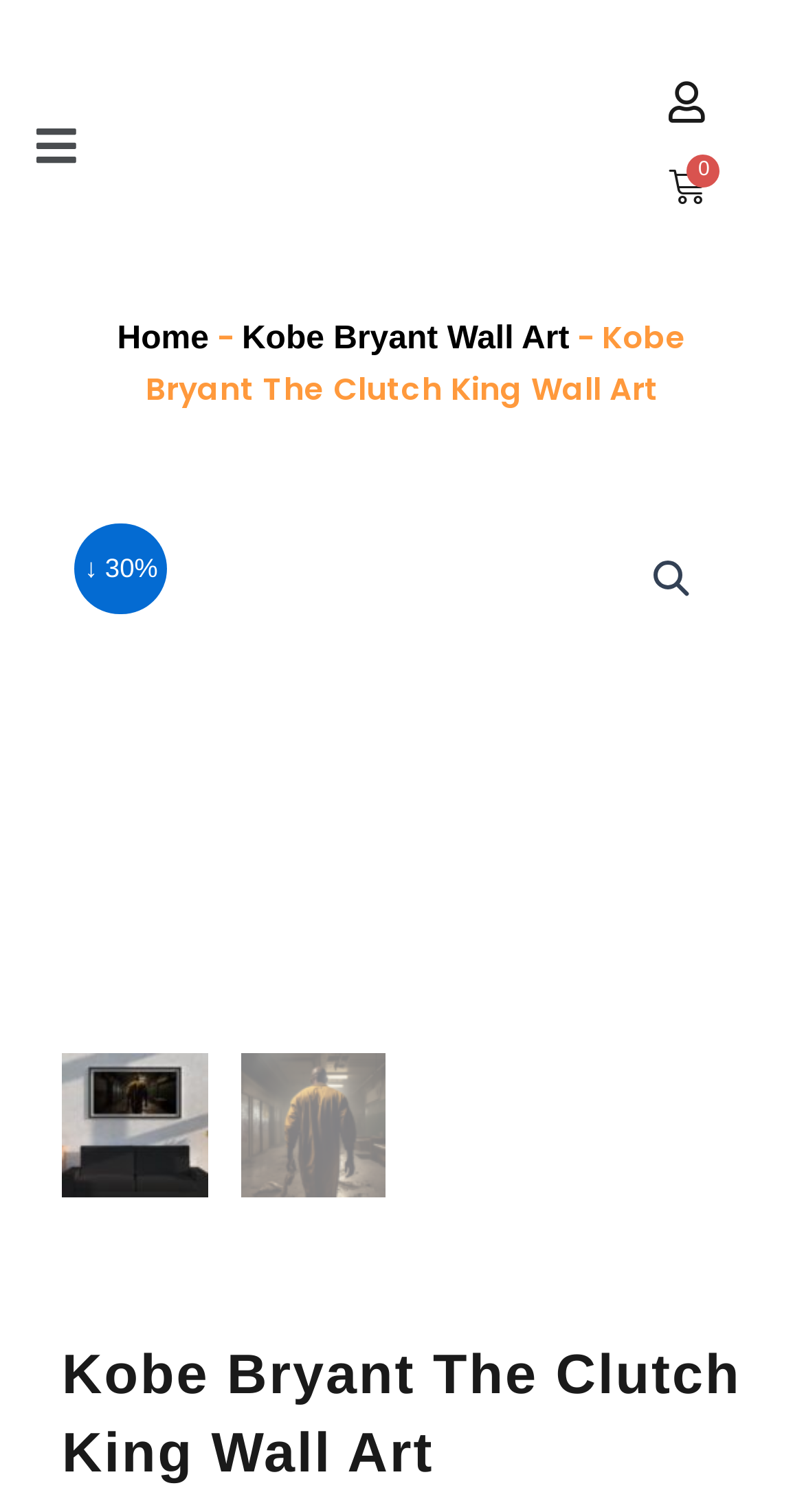Offer a detailed explanation of the webpage layout and contents.

The webpage is dedicated to Kobe Bryant's legacy, specifically showcasing his "The Clutch King" wall art. At the top left corner, there is a "Toggle Menu" button. To the right of it, there is a link with no text. On the top right side, there is a cart icon with the text "0" and a dropdown arrow, indicating an empty cart.

Below the top section, there is a navigation bar with breadcrumbs, featuring links to "Home" and "Kobe Bryant Wall Art", separated by a hyphen. The current page's title, "Kobe Bryant The Clutch King Wall Art", is displayed prominently in this section.

On the left side, there is a discount notification stating "↓ 30%". Next to it, there is a magnifying glass icon, which is a link. Below these elements, there is a large link with the same title as the page, "Kobe Bryant The Clutch King Wall Art", which is accompanied by an image of the wall art. This image takes up most of the width of the page.

Further down, there are two more images, one on the left and one on the right, showcasing different angles or versions of the wall art. At the very bottom of the page, there is a heading with the same title as the page, "Kobe Bryant The Clutch King Wall Art".